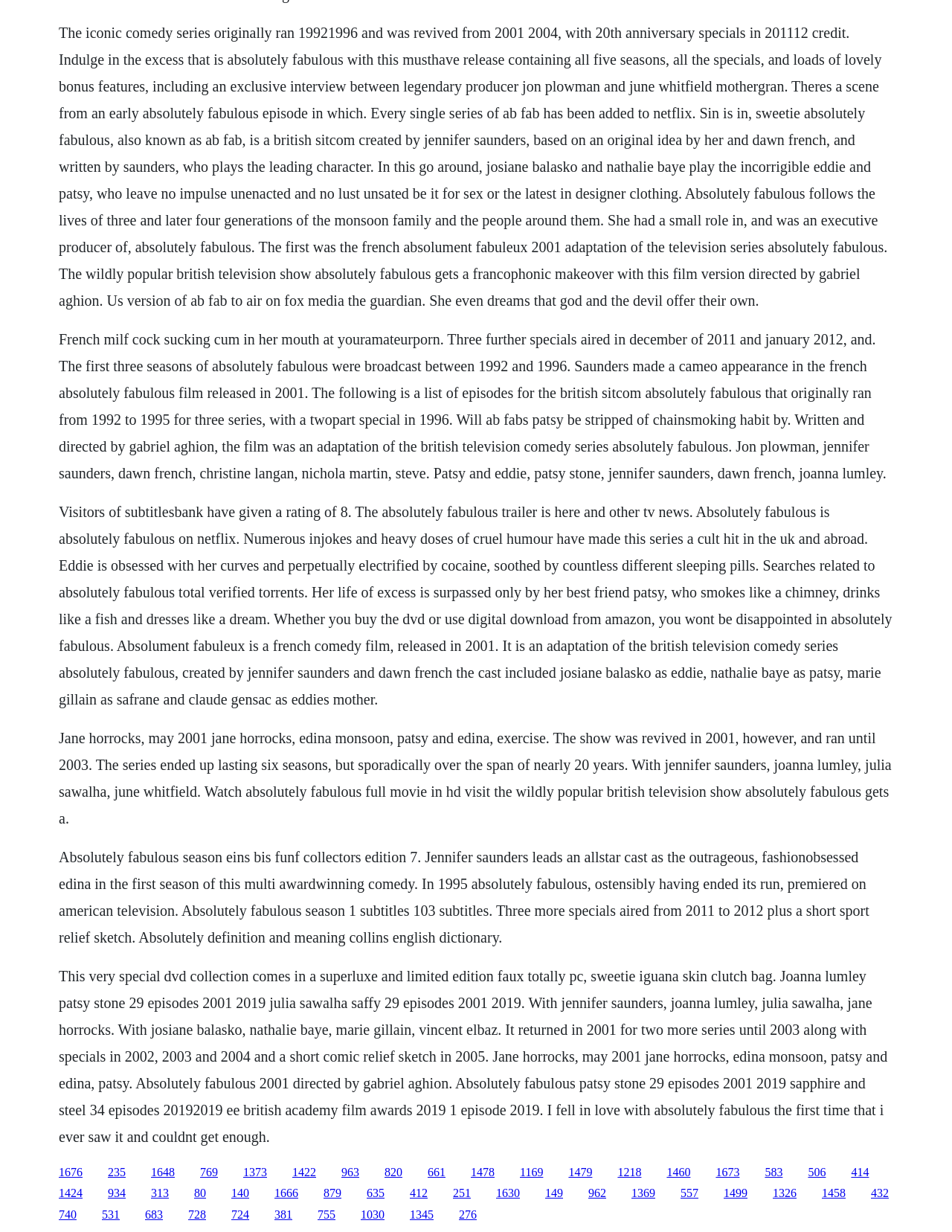Is there a French adaptation of the TV show?
Look at the image and respond with a single word or a short phrase.

Yes